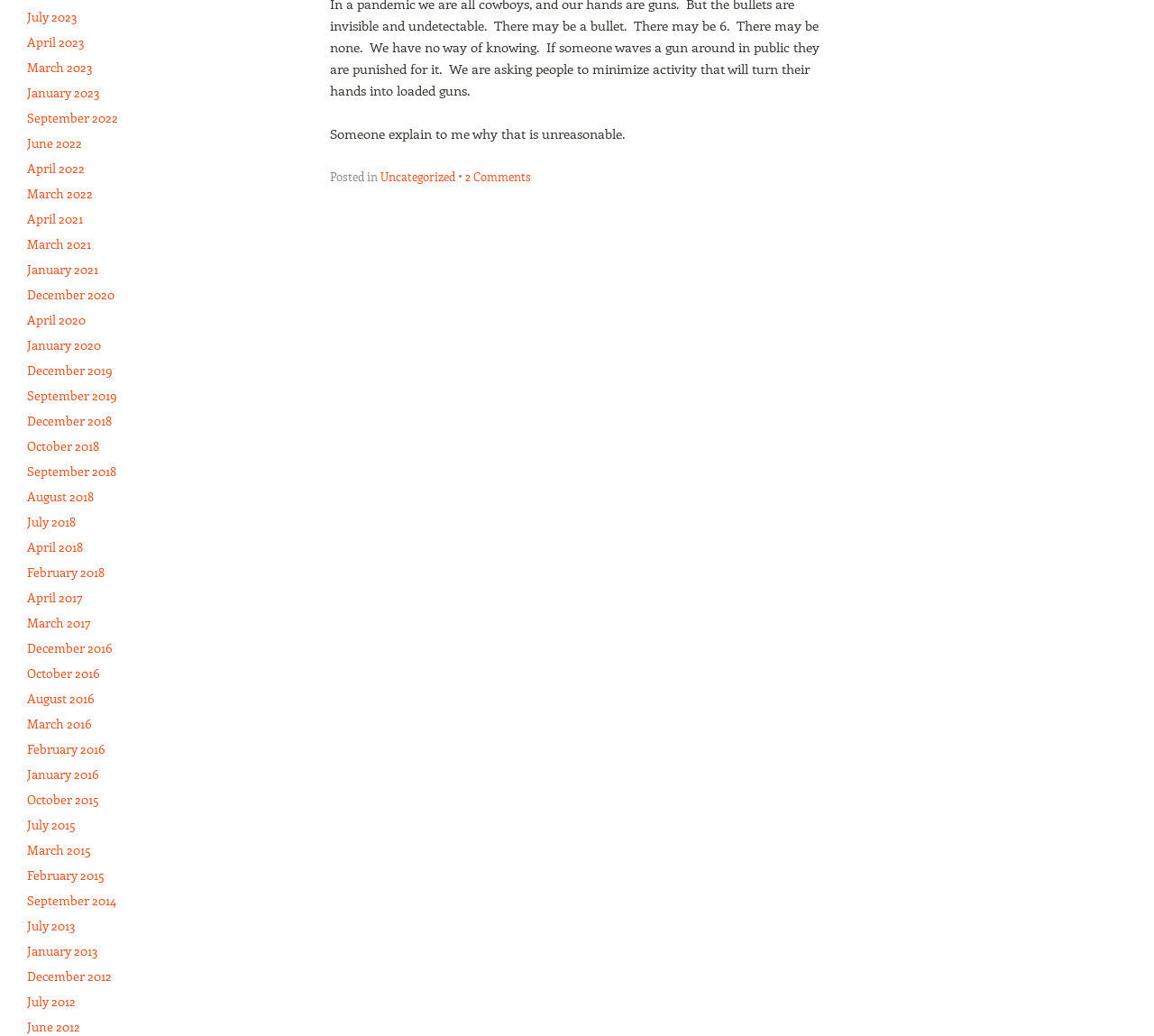Please provide a detailed answer to the question below based on the screenshot: 
What is the title of the post?

The title of the post is the first element on the page, which is a static text that says 'Someone explain to me why that is unreasonable.'.